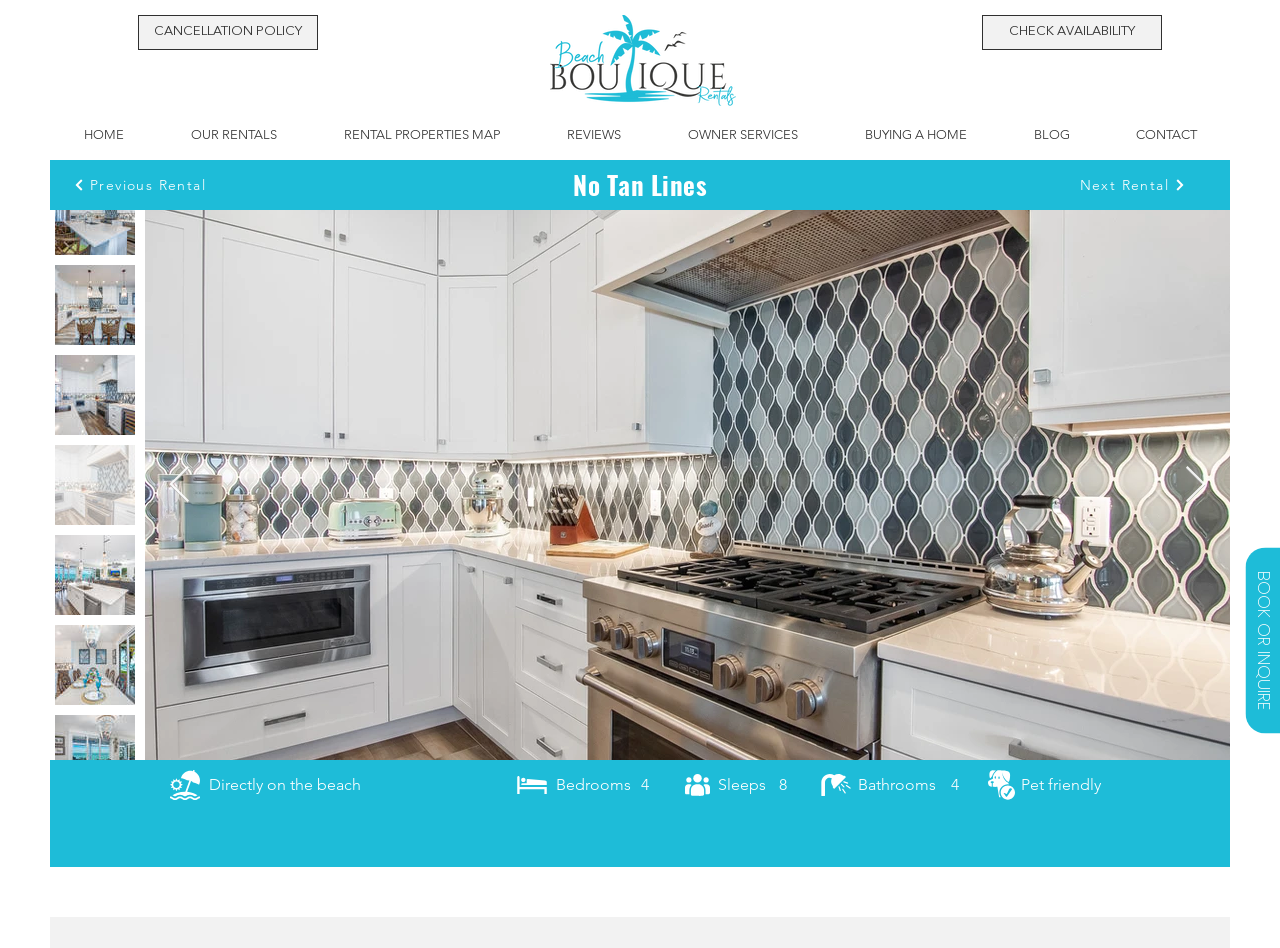Identify the bounding box coordinates for the UI element that matches this description: "BLOG".

[0.781, 0.116, 0.862, 0.169]